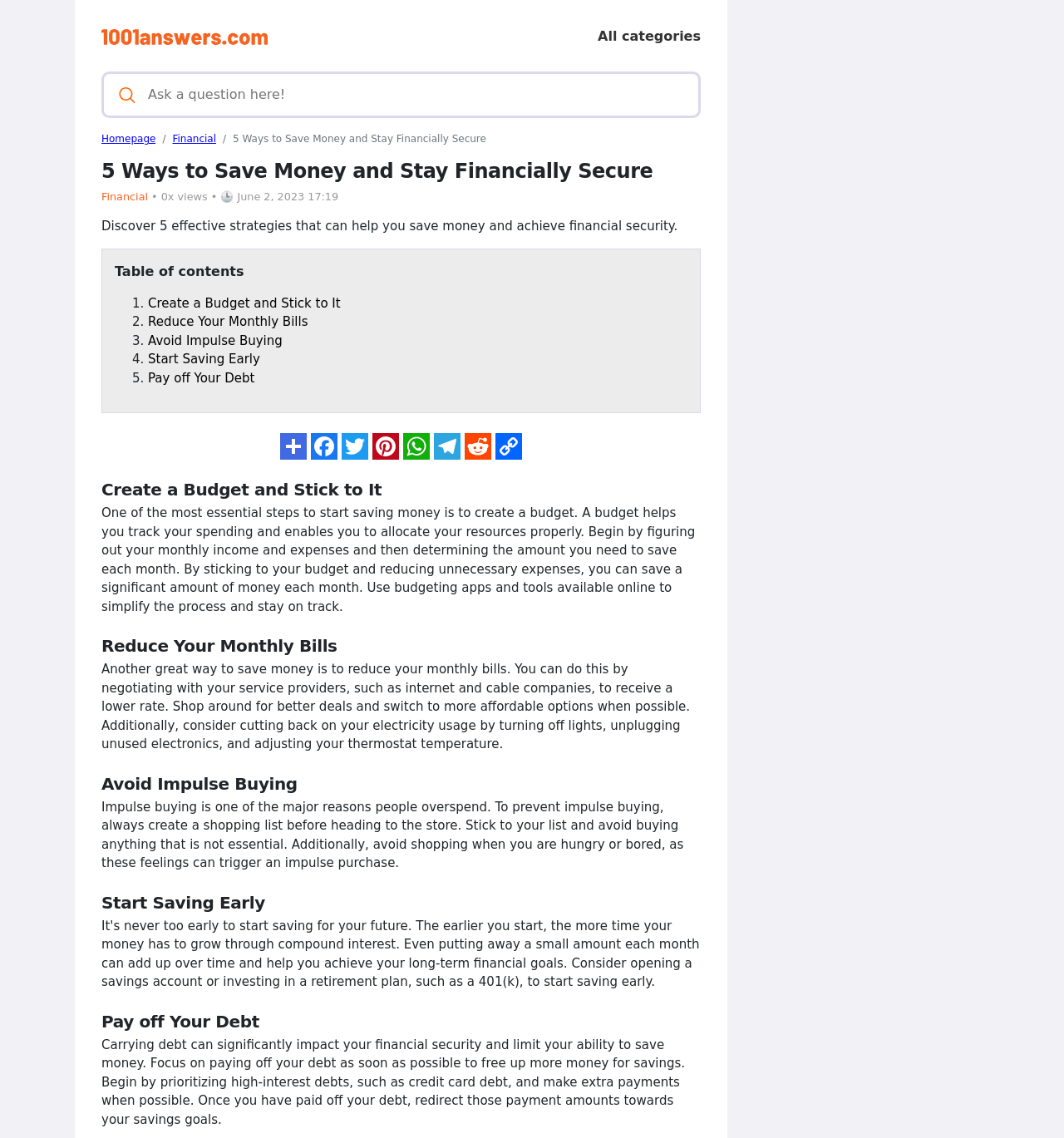Using the provided description: "name="query" placeholder="Ask a question here!"", find the bounding box coordinates of the corresponding UI element. The output should be four float numbers between 0 and 1, in the format [left, top, right, bottom].

[0.131, 0.067, 0.654, 0.099]